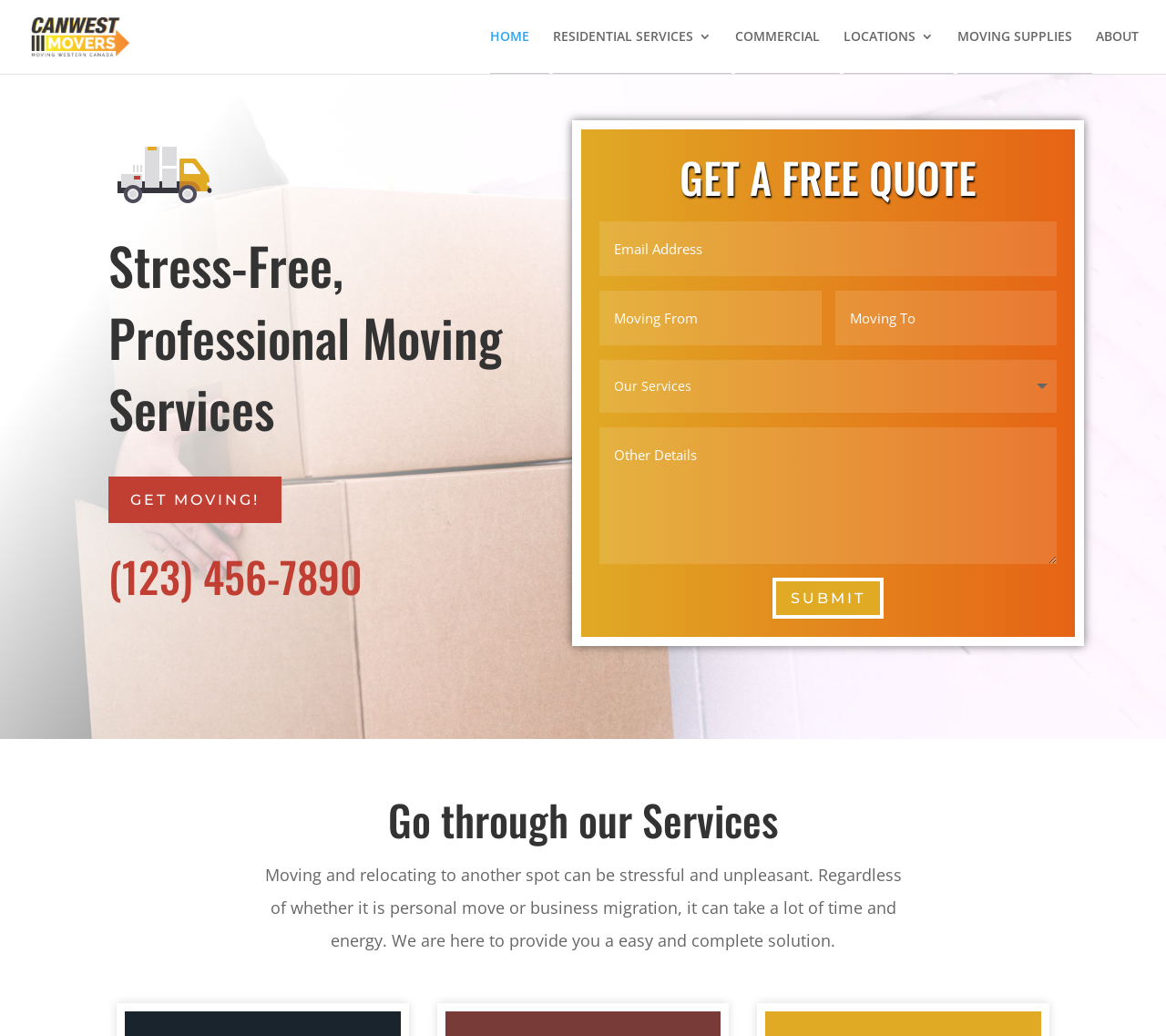Locate the bounding box coordinates of the clickable area to execute the instruction: "Click the 'SUBMIT' button". Provide the coordinates as four float numbers between 0 and 1, represented as [left, top, right, bottom].

[0.663, 0.558, 0.758, 0.597]